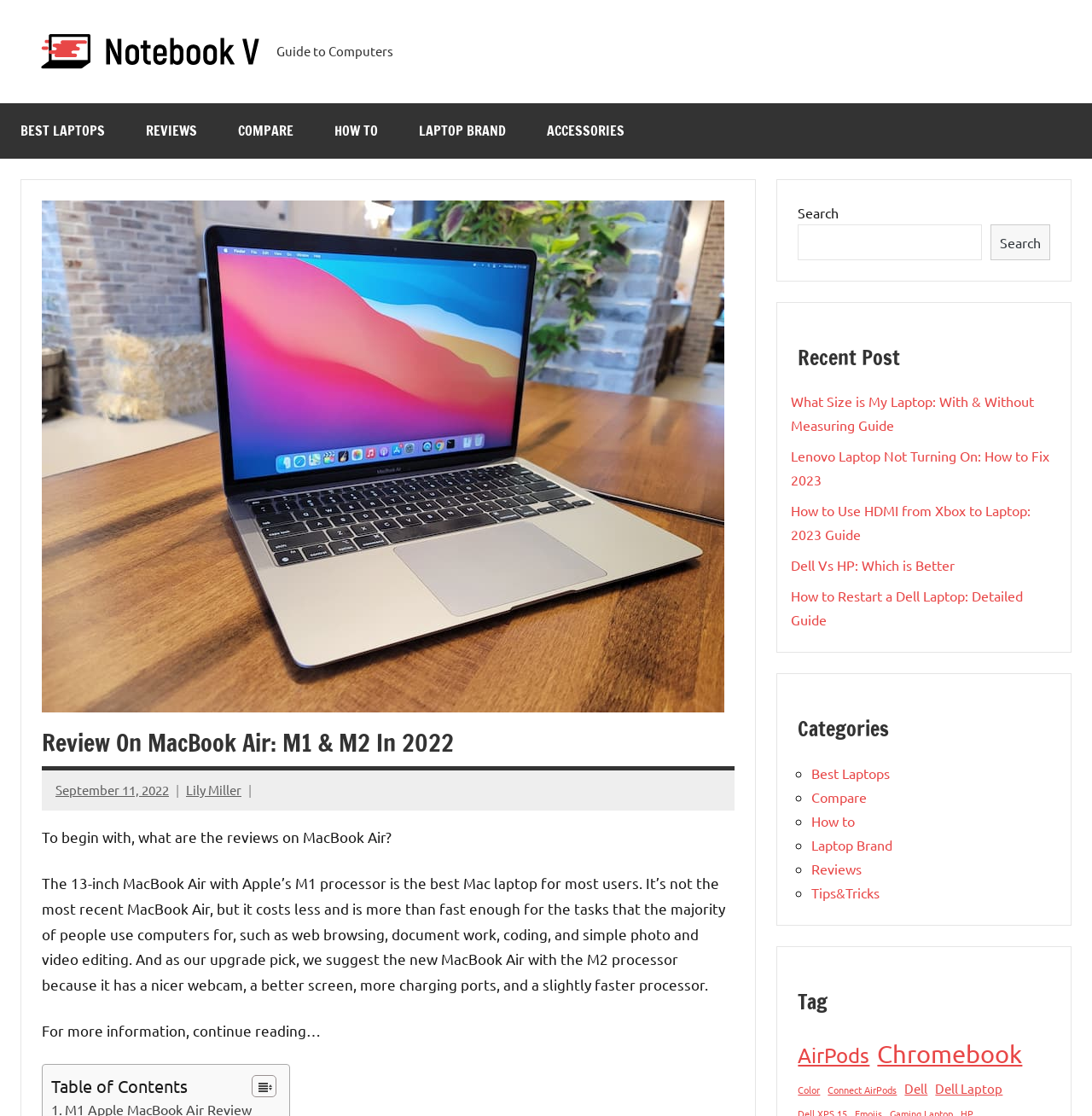Please reply to the following question using a single word or phrase: 
How many recent posts are listed?

5